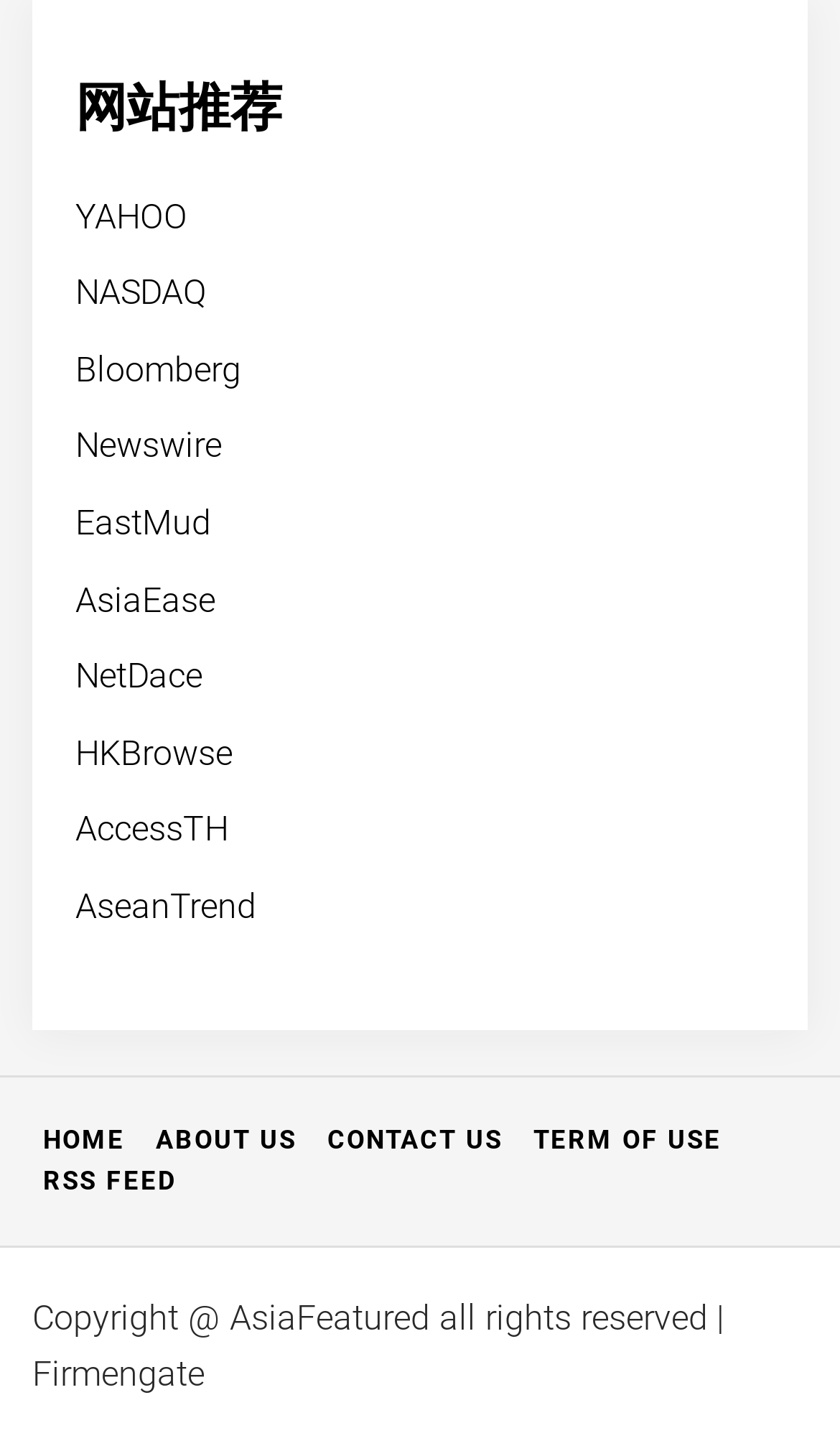Please identify the coordinates of the bounding box that should be clicked to fulfill this instruction: "visit YAHOO website".

[0.09, 0.135, 0.223, 0.163]